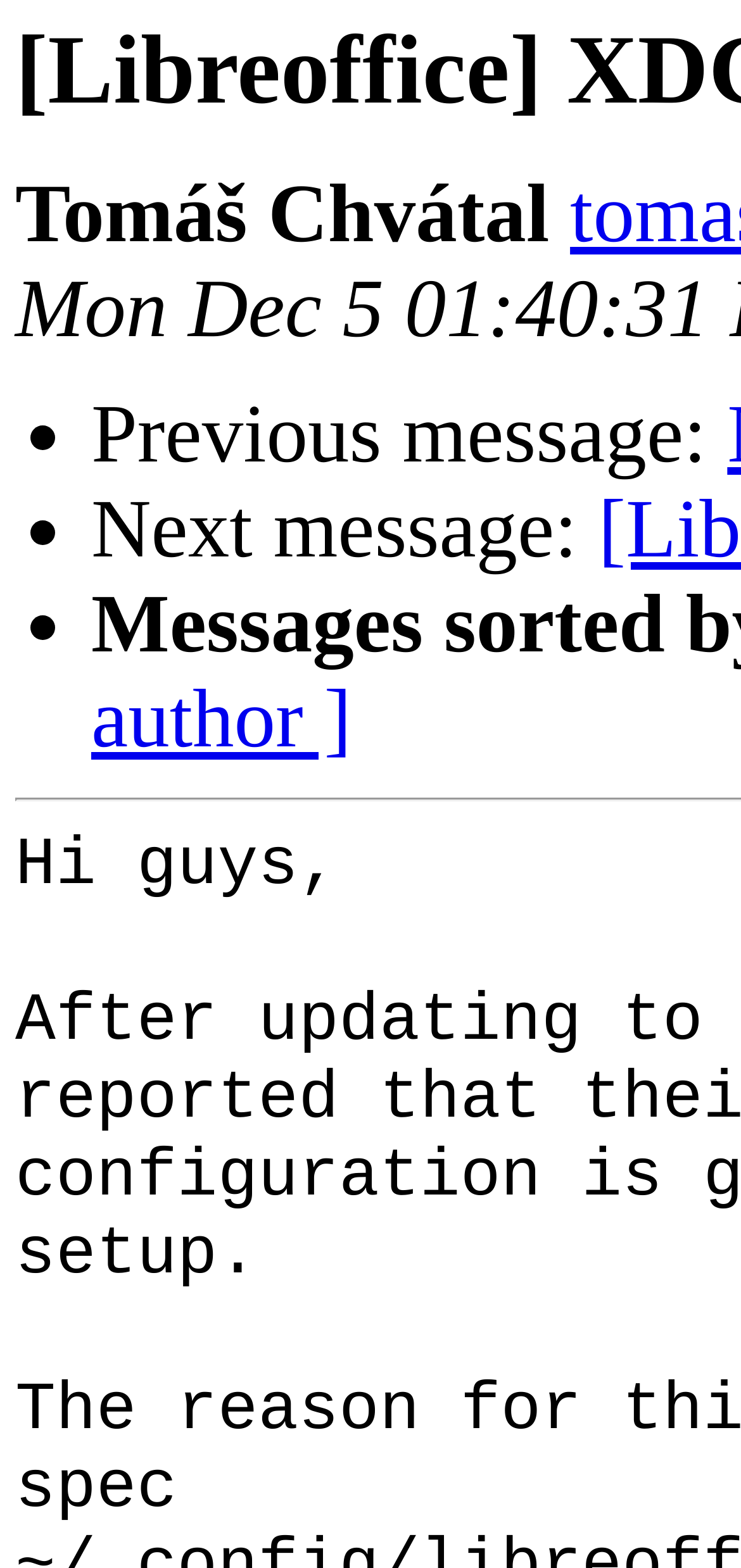Determine the main headline of the webpage and provide its text.

[Libreoffice] XDG config migration